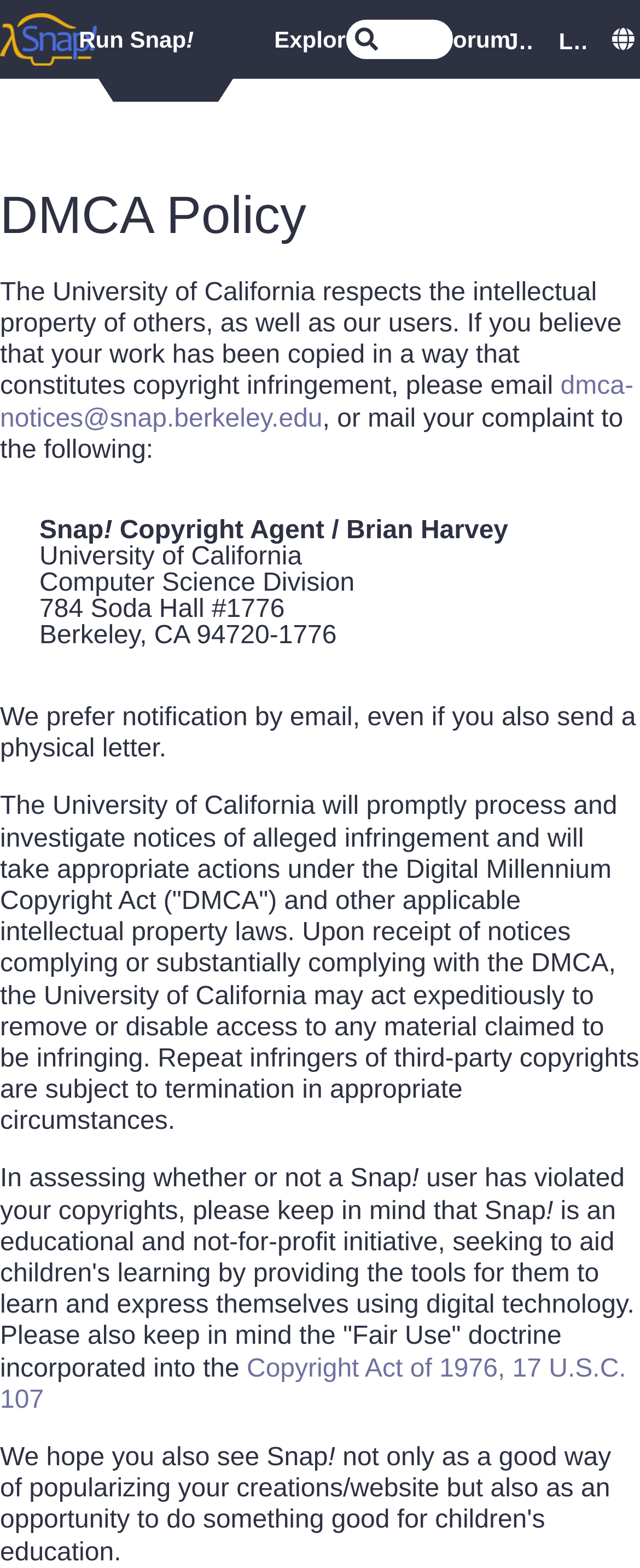Determine the bounding box coordinates for the UI element described. Format the coordinates as (top-left x, top-left y, bottom-right x, bottom-right y) and ensure all values are between 0 and 1. Element description: Log In

[0.833, 0.001, 0.917, 0.051]